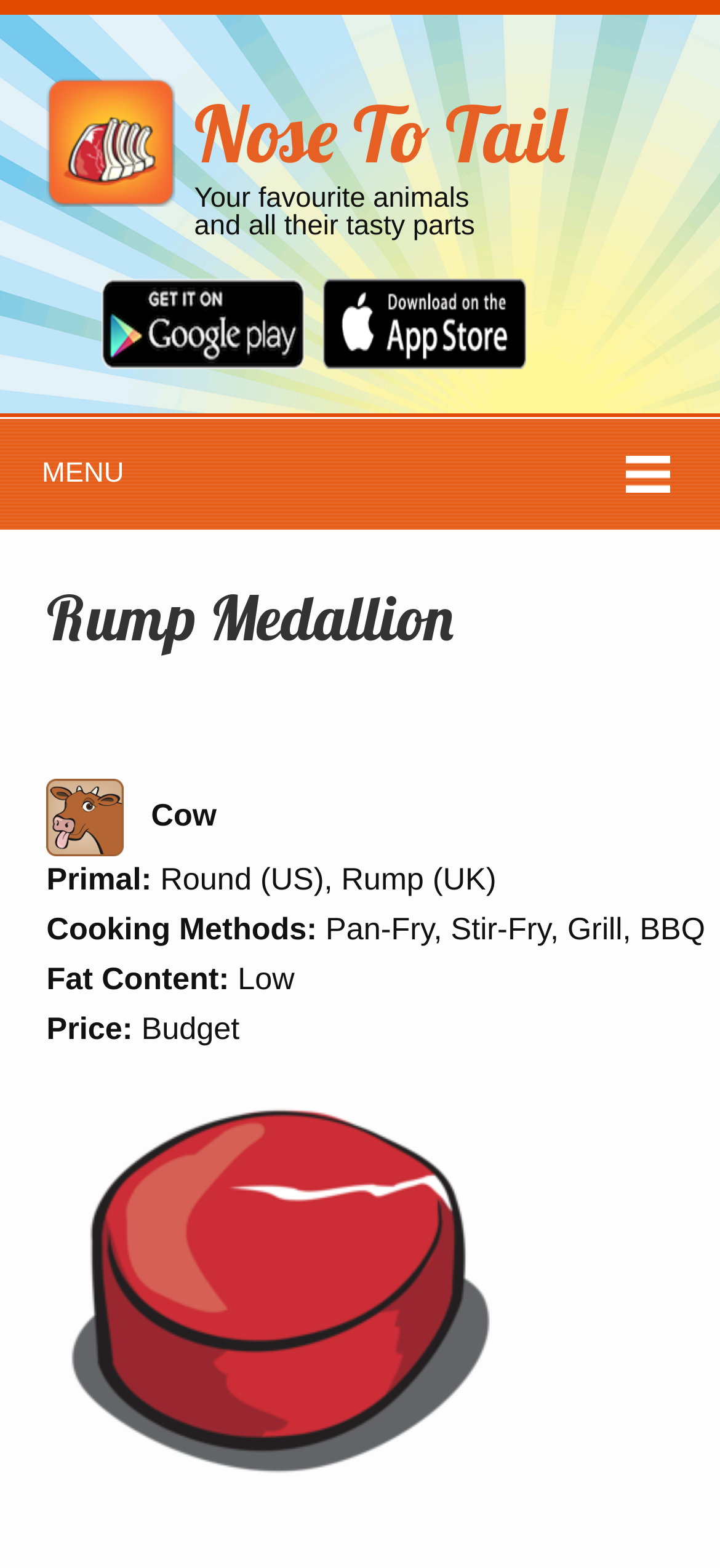Respond to the following query with just one word or a short phrase: 
What is the name of the cut shown?

Rump Medallion